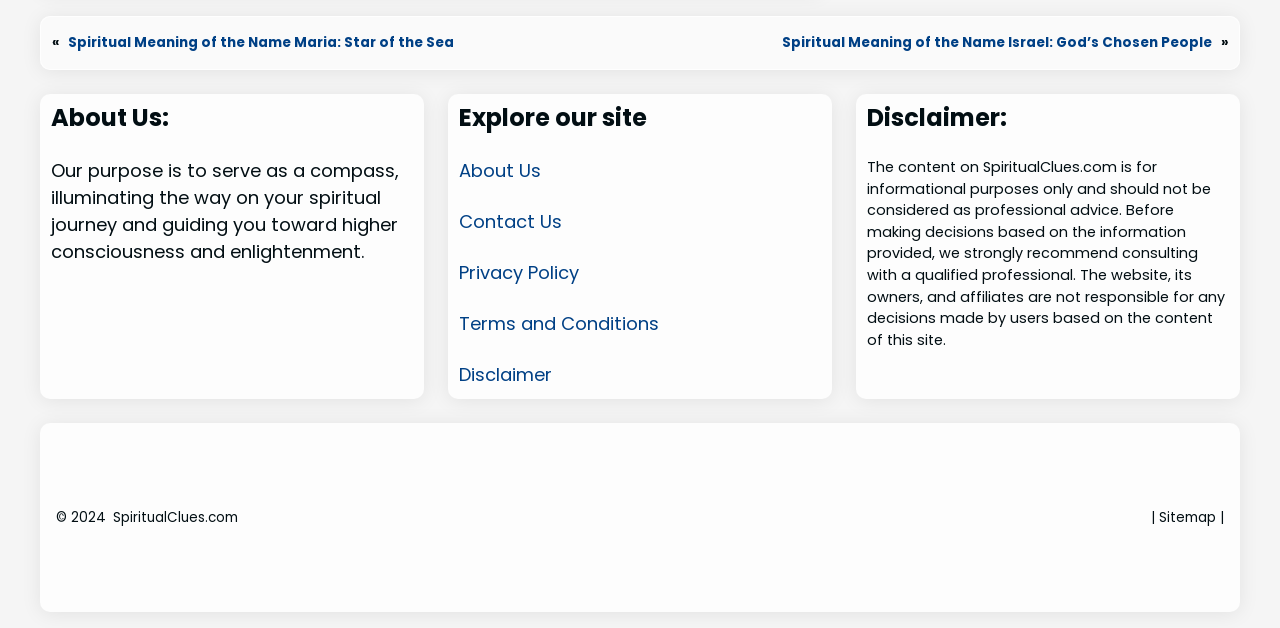Identify the bounding box coordinates for the UI element described by the following text: "Terms and Conditions". Provide the coordinates as four float numbers between 0 and 1, in the format [left, top, right, bottom].

[0.358, 0.496, 0.515, 0.536]